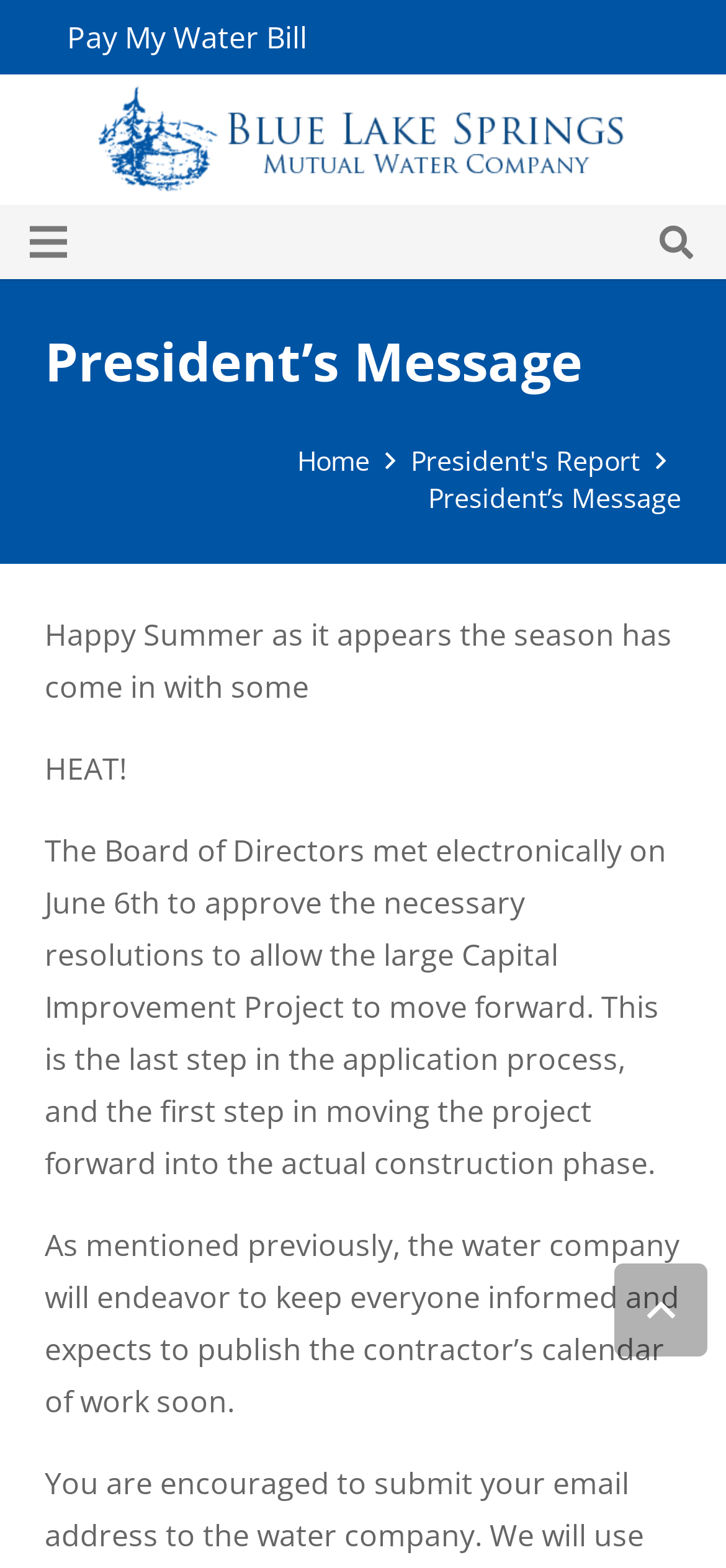Please provide a one-word or short phrase answer to the question:
What is the name of the water company?

Blue Lake Springs Mutual Water Company